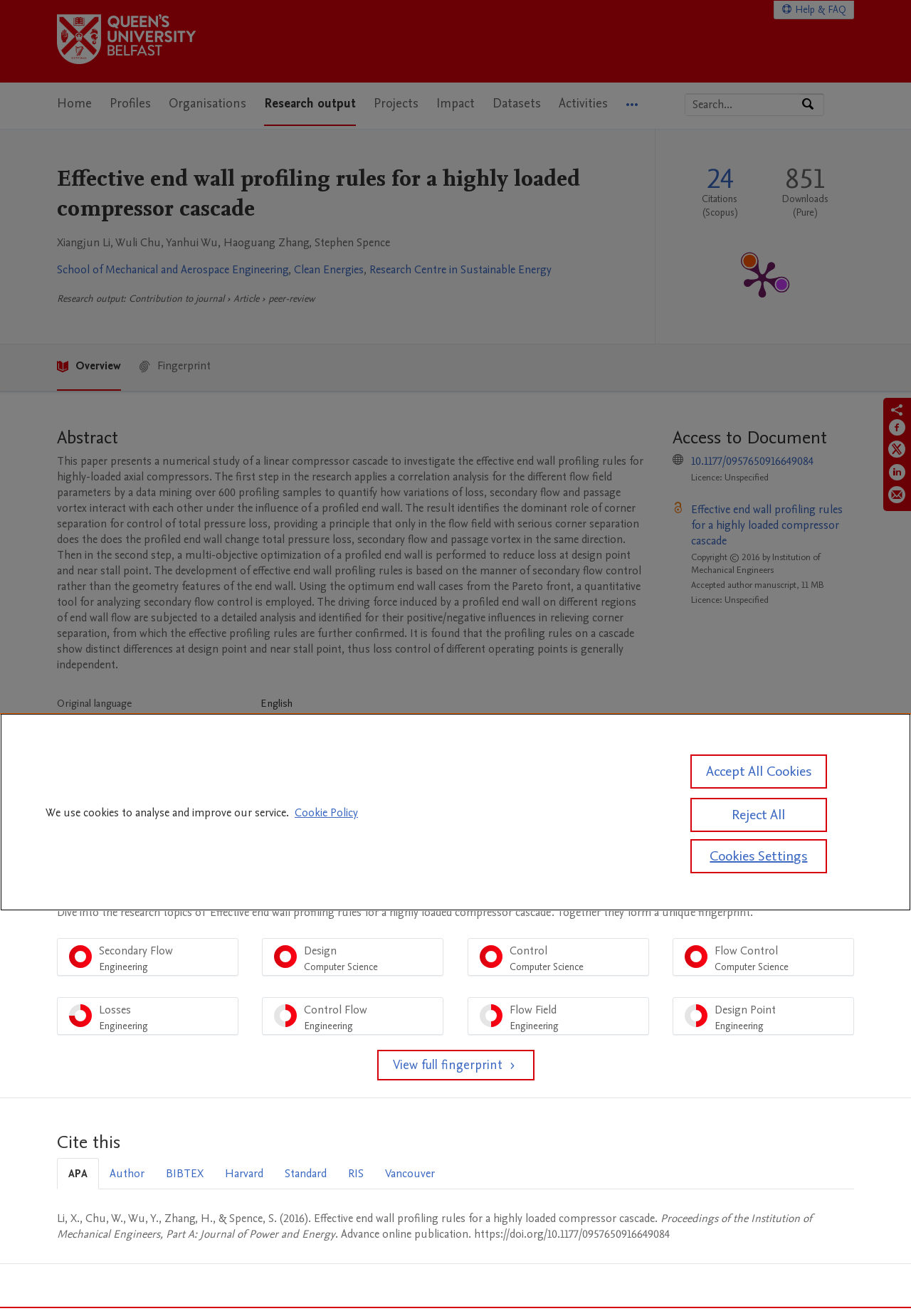Locate the bounding box coordinates of the clickable part needed for the task: "Go to Queen's University Belfast Home".

[0.062, 0.011, 0.215, 0.052]